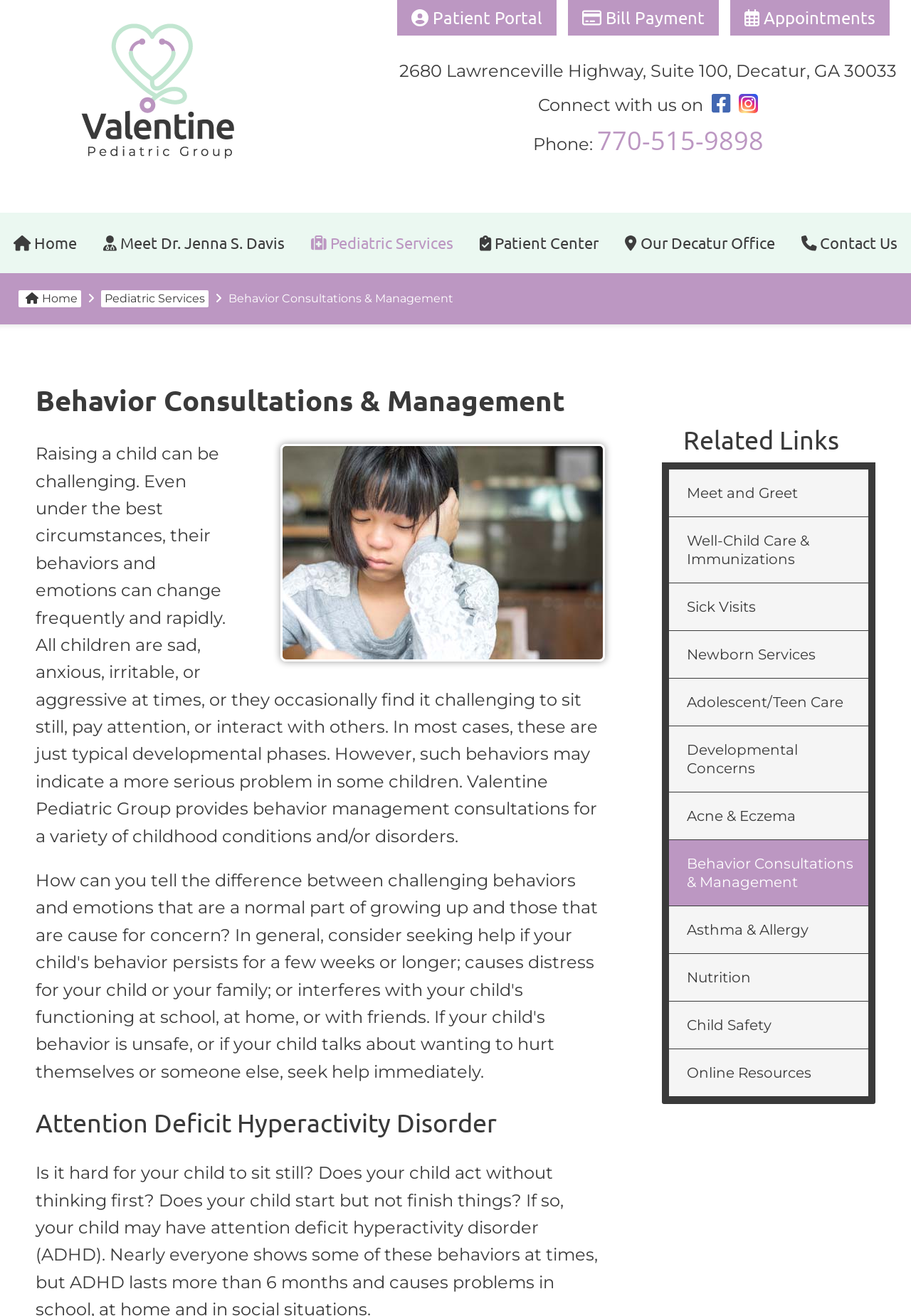What is the address of the pediatric group's office?
Analyze the image and provide a thorough answer to the question.

I found the answer by looking at the link on the top right corner of the webpage, which says '2680 Lawrenceville Highway, Suite 100, Decatur, GA 30033'.